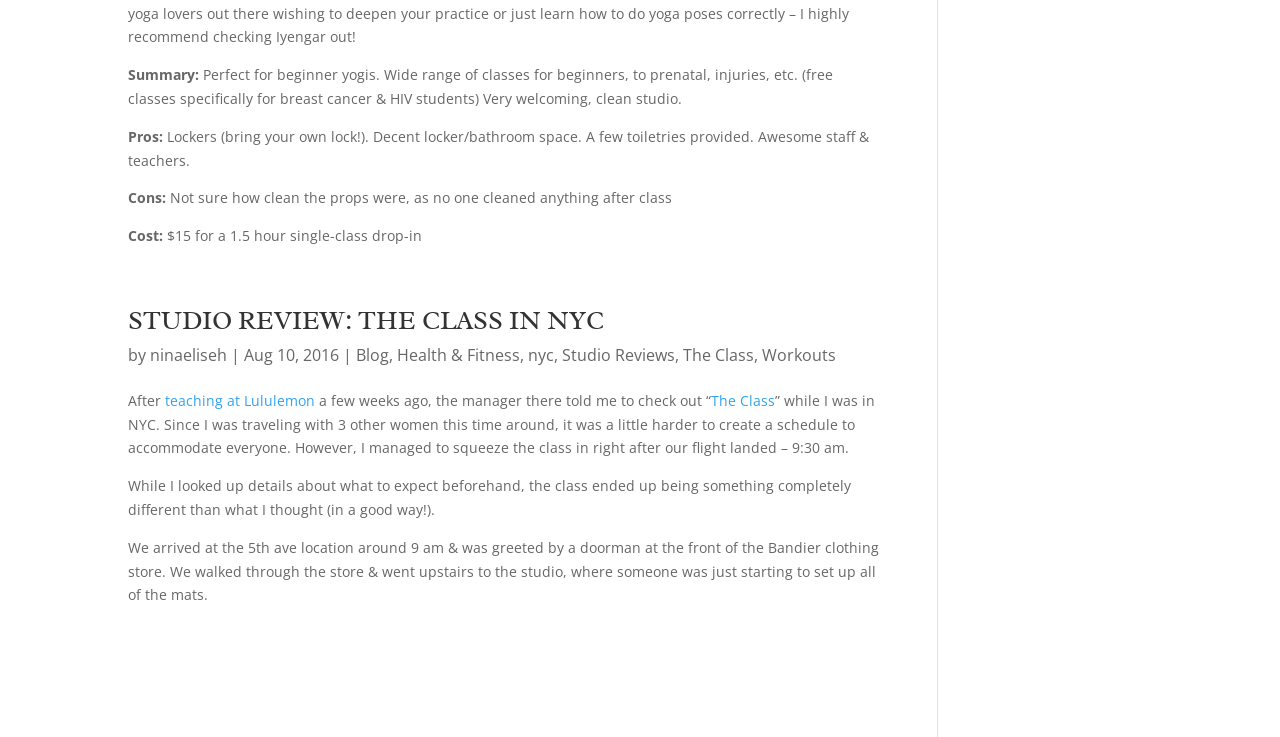Find the bounding box coordinates corresponding to the UI element with the description: "The Class". The coordinates should be formatted as [left, top, right, bottom], with values as floats between 0 and 1.

[0.534, 0.467, 0.589, 0.497]